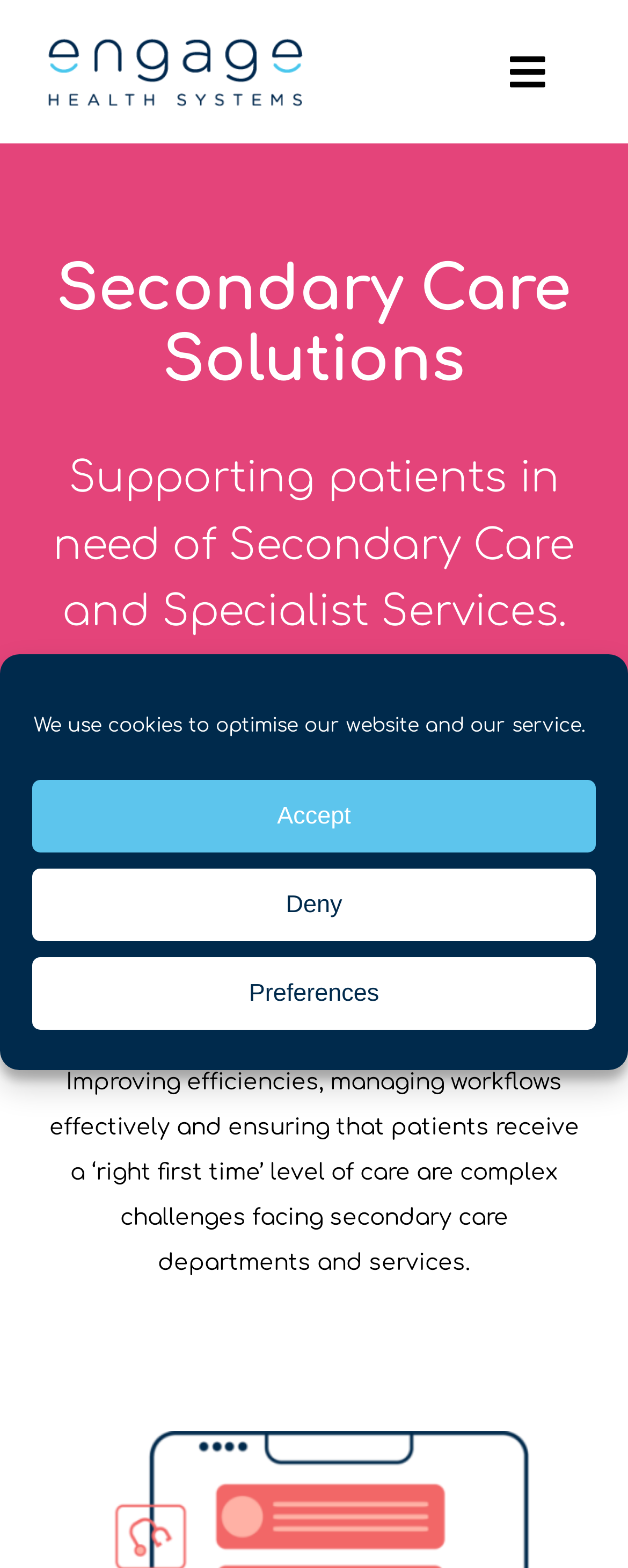Please reply with a single word or brief phrase to the question: 
How many navigation menu items are there?

7